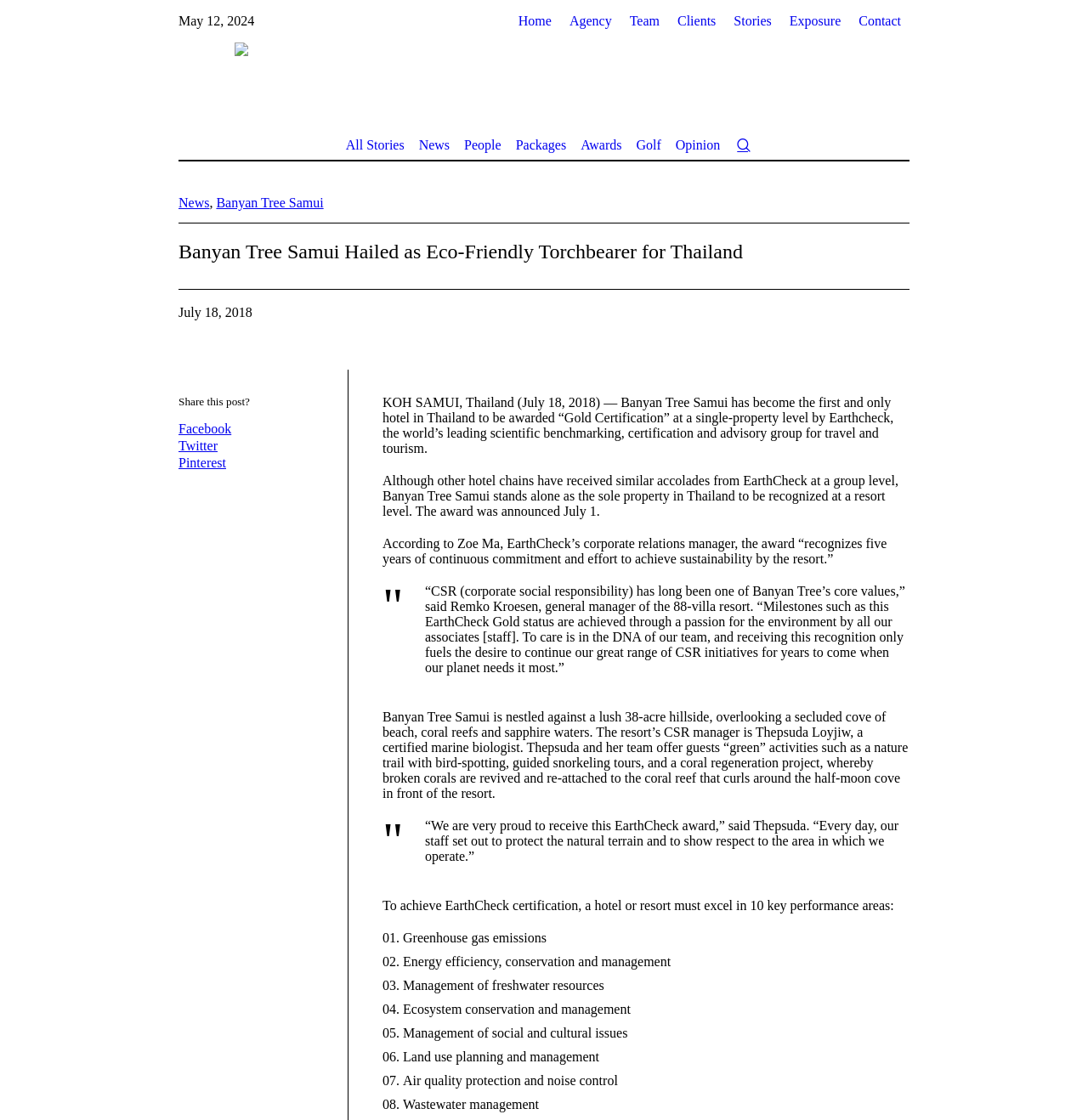Could you locate the bounding box coordinates for the section that should be clicked to accomplish this task: "Click on News".

[0.379, 0.117, 0.42, 0.143]